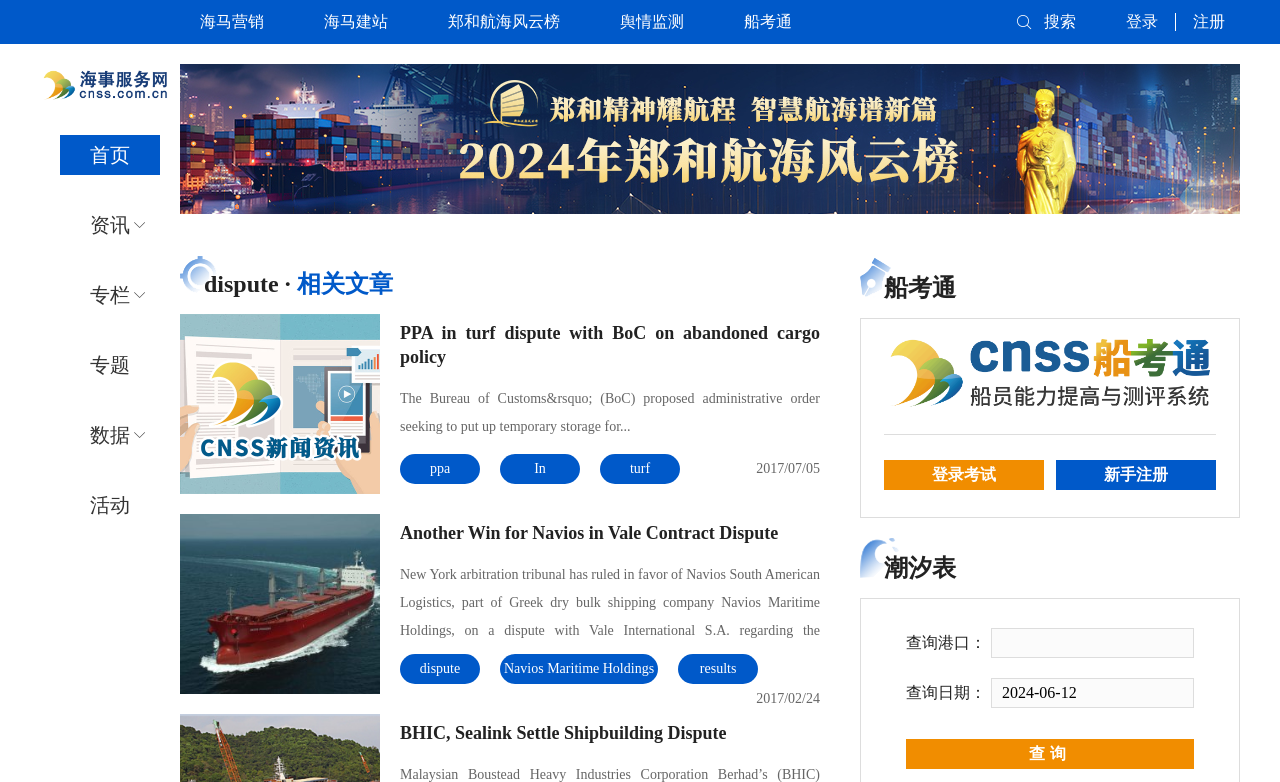Determine the bounding box for the UI element as described: " 搜索". The coordinates should be represented as four float numbers between 0 and 1, formatted as [left, top, right, bottom].

[0.794, 0.0, 0.841, 0.056]